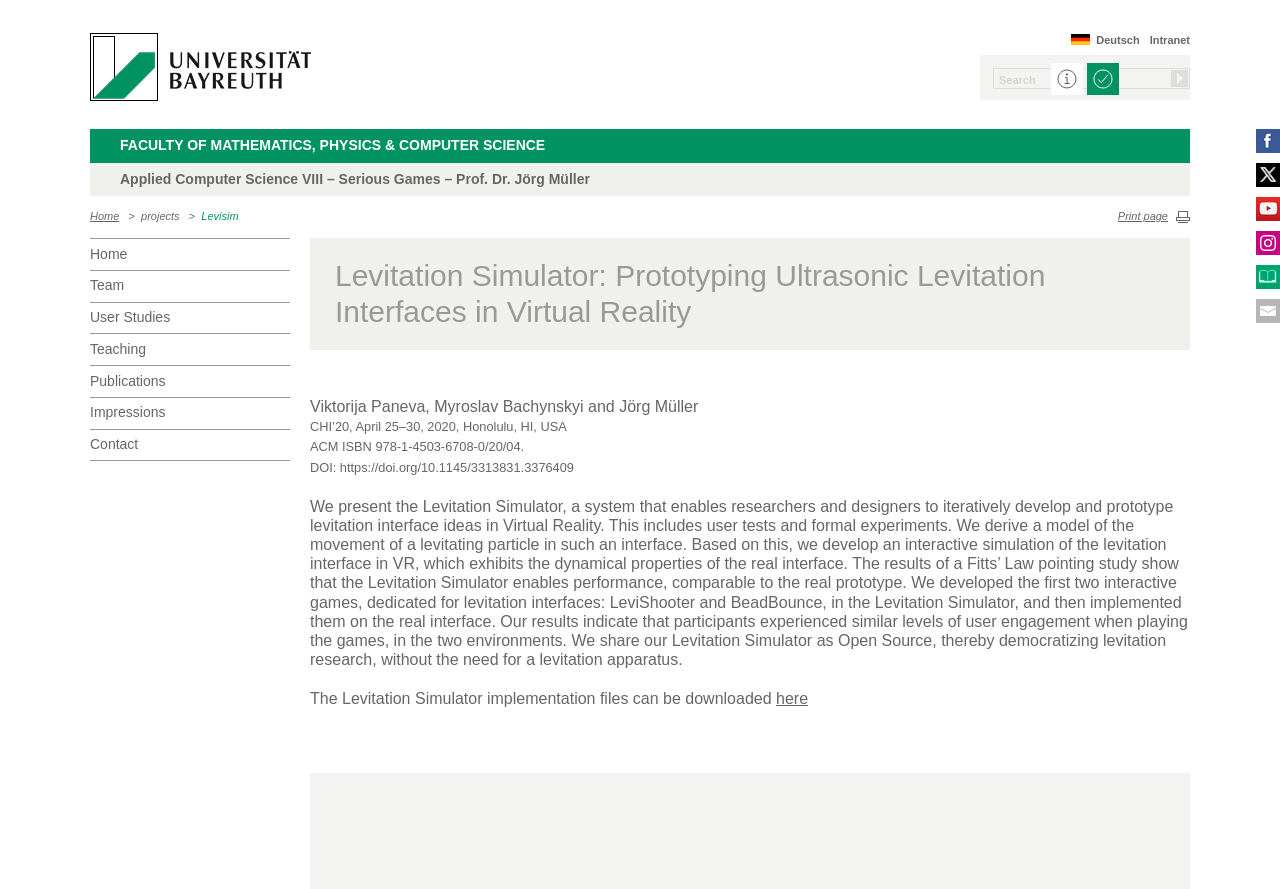Create an in-depth description of the webpage, covering main sections.

The webpage is about the University of Bayreuth, specifically the Faculty of Mathematics, Physics & Computer Science, and the Applied Computer Science VIII – Serious Games – Prof. Dr. Jörg Müller department. 

At the top left, there is a logo of the University of Bayreuth. On the top right, there are several links, including "Intranet", "Deutsch", and a search bar with a "Suche" button. 

Below the logo, there is a heading that reads "FACULTY OF MATHEMATICS, PHYSICS & COMPUTER SCIENCE", which is also a link. 

Further down, there is another heading that reads "Applied Computer Science VIII – Serious Games – Prof. Dr. Jörg Müller". 

On the left side, there is a navigation menu with links to "Home", "Team", "User Studies", "Teaching", "Publications", "Impressions", and "Contact". 

The main content of the page is about the "Levitation Simulator: Prototyping Ultrasonic Levitation Interfaces in Virtual Reality" project. There is a heading with the project title, followed by the authors' names and the publication details. 

Below the publication details, there is a long paragraph that describes the project, including its purpose, features, and results. The text also mentions two interactive games, LeviShooter and BeadBounce, that were developed and tested in the Levitation Simulator. 

At the bottom, there is a link to download the Levitation Simulator implementation files.